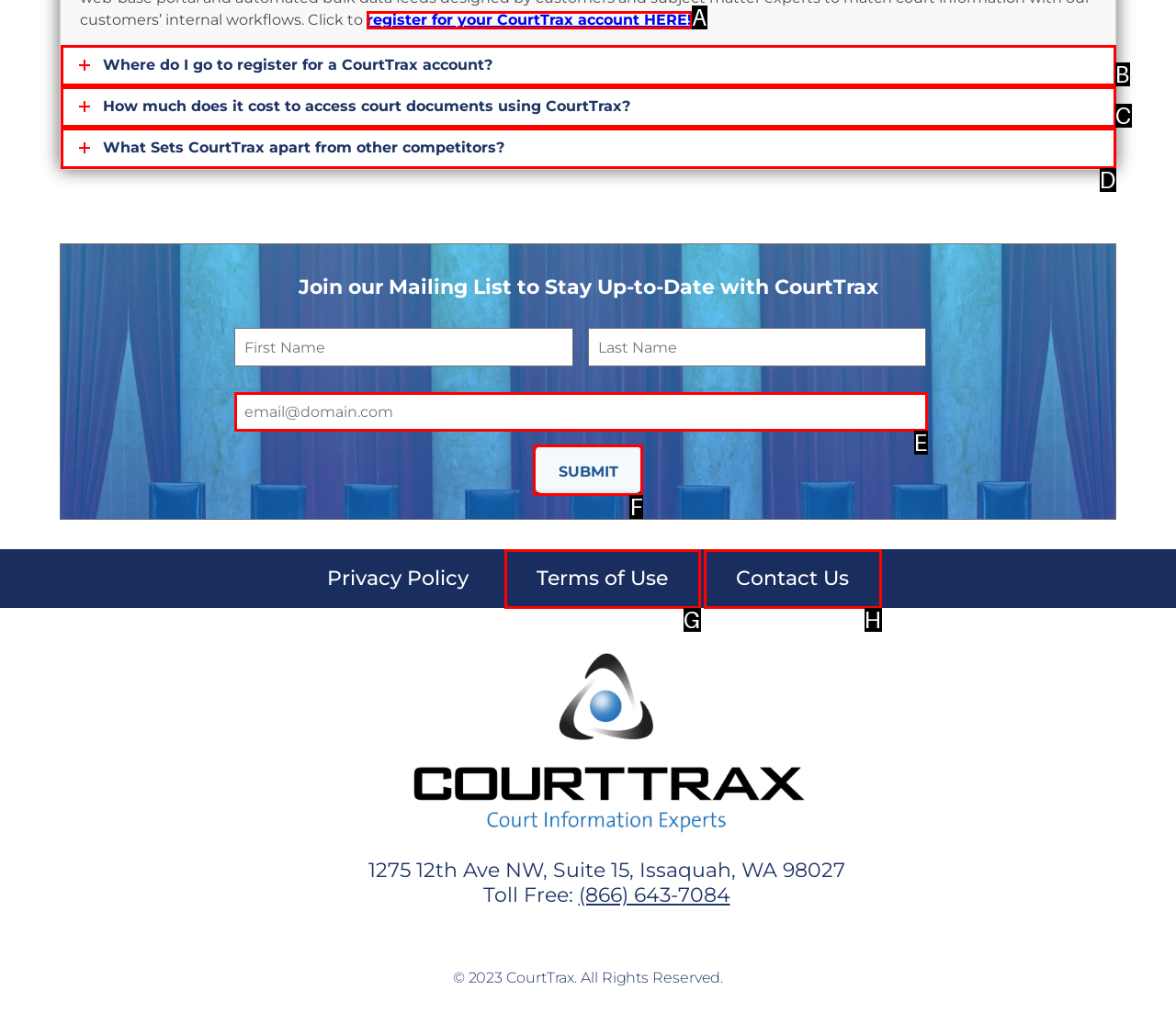Match the element description to one of the options: Terms of Use
Respond with the corresponding option's letter.

G